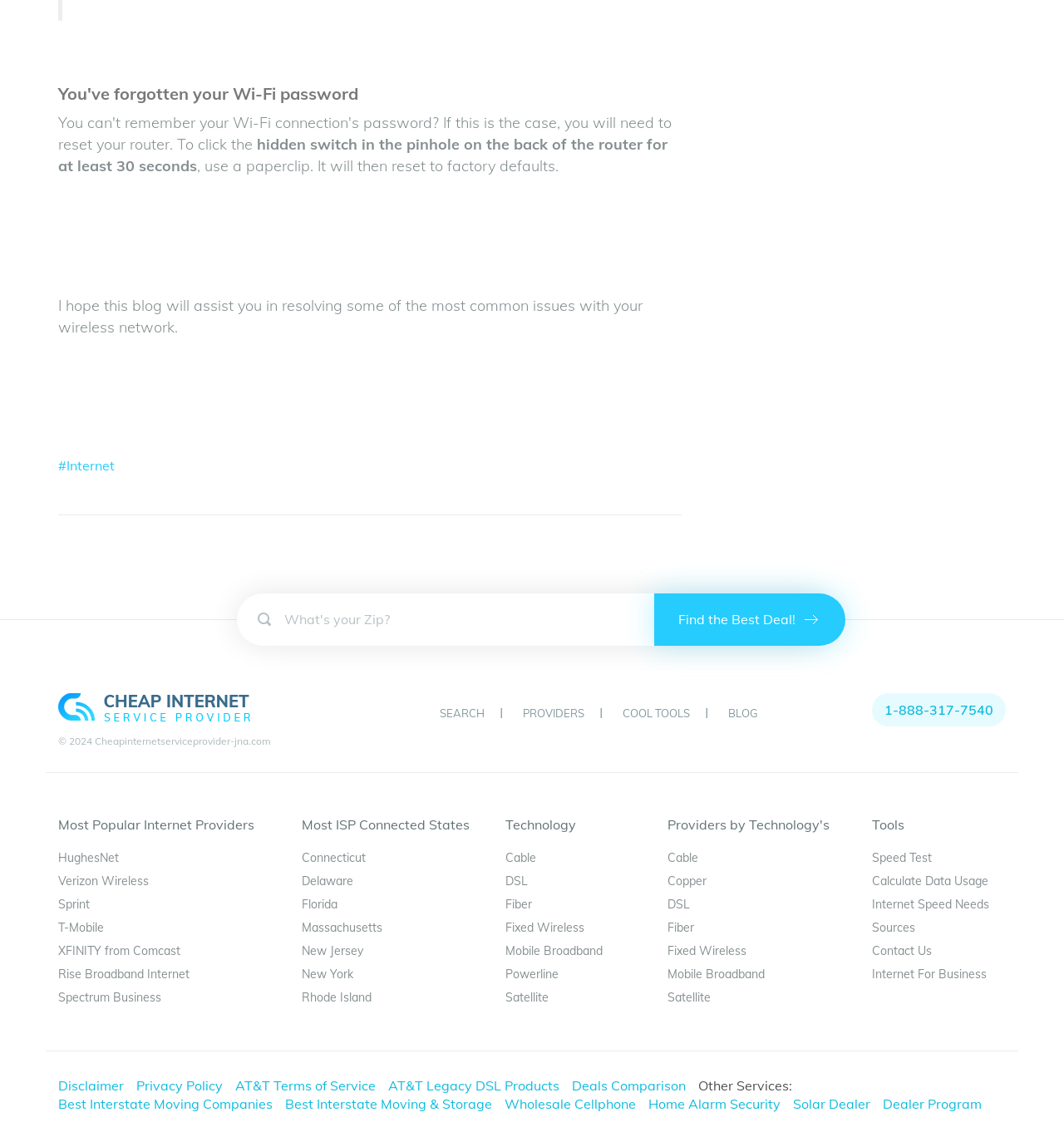What is the purpose of the reset button on the router?
Using the screenshot, give a one-word or short phrase answer.

Reset to factory defaults